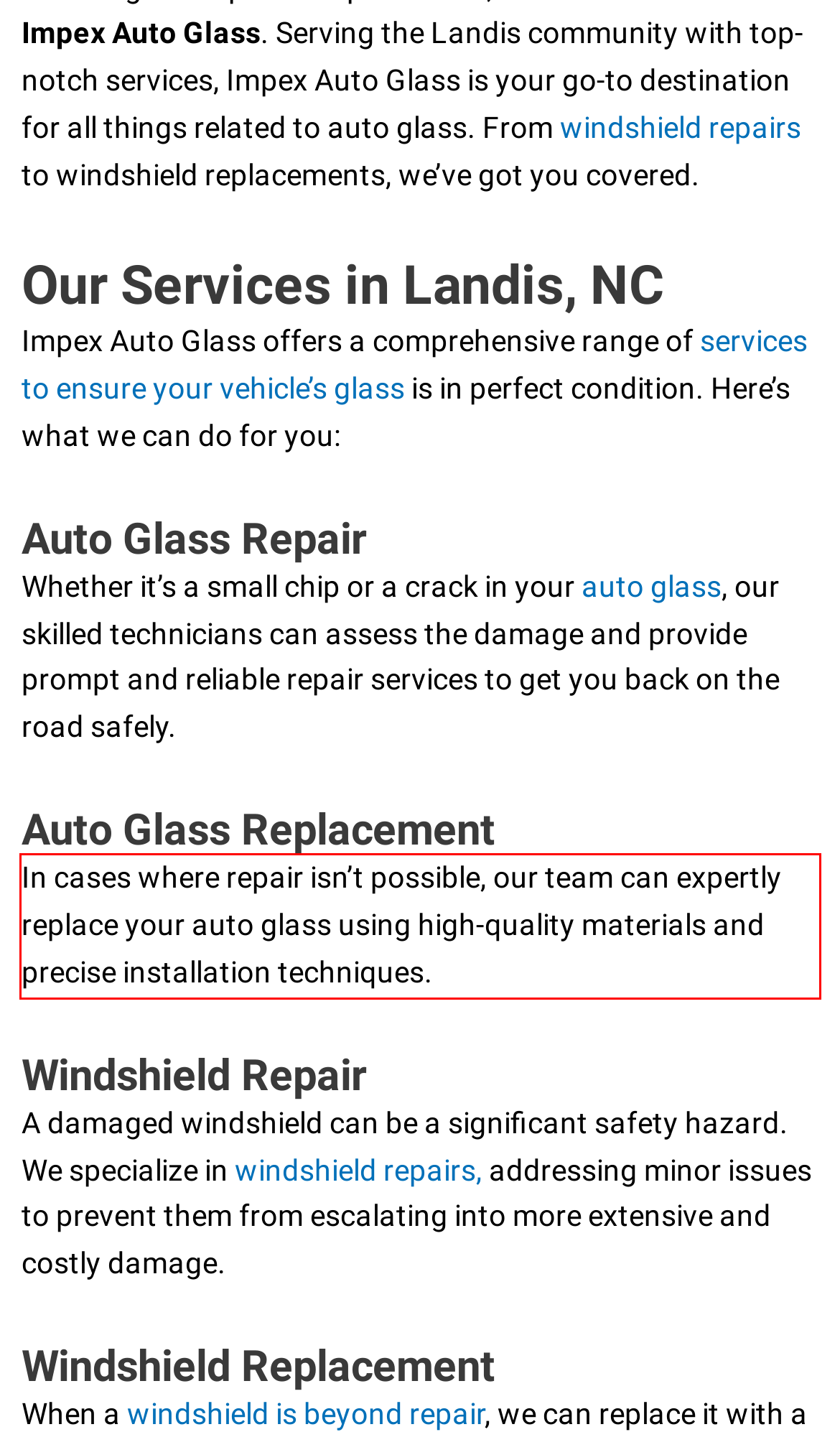You are looking at a screenshot of a webpage with a red rectangle bounding box. Use OCR to identify and extract the text content found inside this red bounding box.

In cases where repair isn’t possible, our team can expertly replace your auto glass using high-quality materials and precise installation techniques.